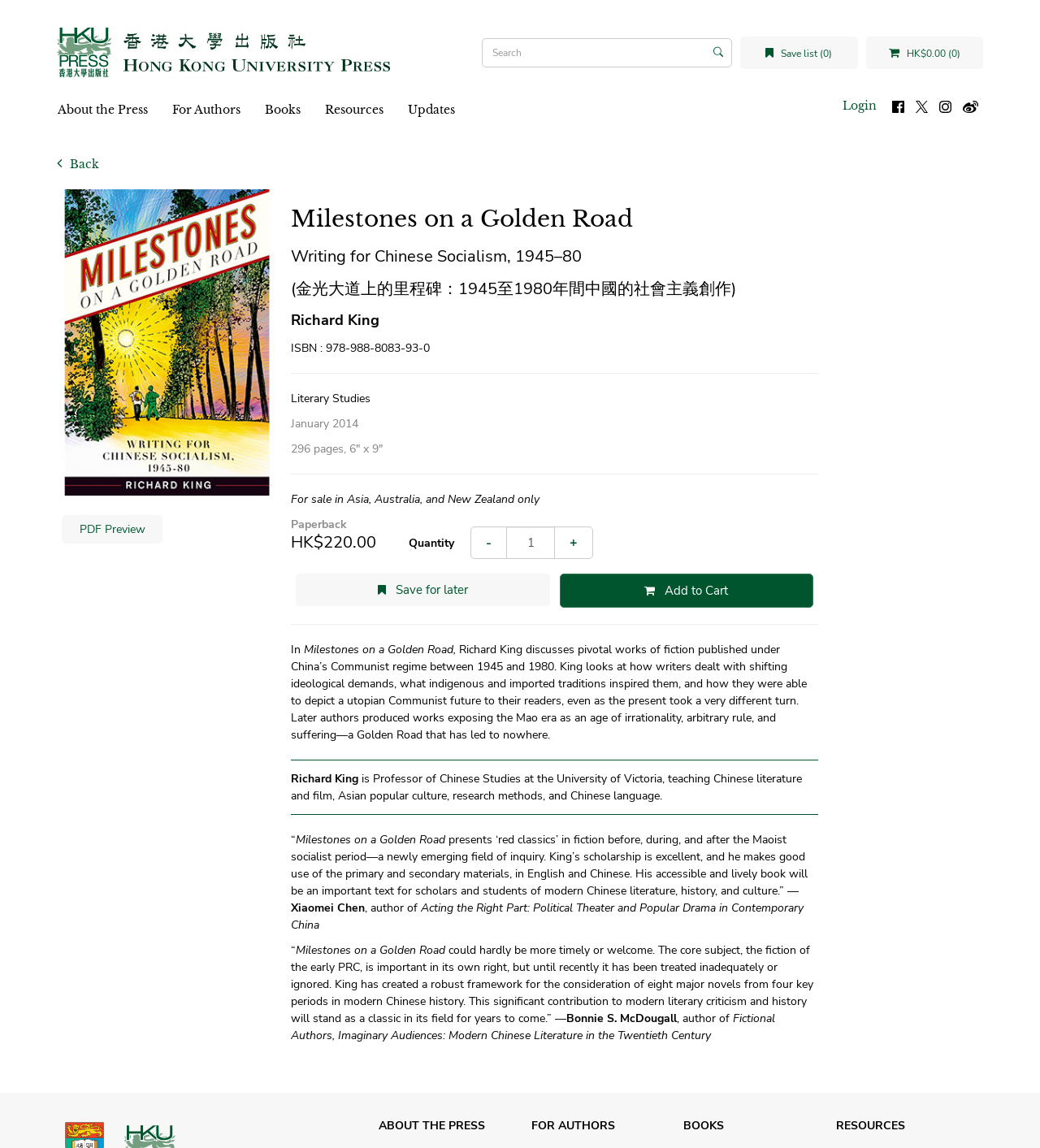Provide a comprehensive caption for the webpage.

The webpage is about a book titled "Milestones on a Golden Road" and its details. At the top, there is a navigation bar with links to "HKU Press", "About the Press", "For Authors", "Books", "Resources", and "Updates". On the right side of the navigation bar, there is a search box and a button with a magnifying glass icon. Next to the search box, there are links to "Save list (0)" and "Shopping Cart" with a price of "HK$0.00 (0)".

Below the navigation bar, there is a large image of the book cover, with the title "Milestones on a Golden Road" and a subtitle "Writing for Chinese Socialism, 1945–80". The book's details are listed, including the author "Richard King", ISBN, publication date, and page count.

There are three sections of text describing the book's content. The first section is a brief summary of the book, followed by a longer description of the book's themes and topics. The third section is a review of the book by Xiaomei Chen, author of "Acting the Right Part: Political Theater and Popular Drama in Contemporary China". There is also a second review by Bonnie S. McDougall, author of "Fictional Authors, Imaginary Audiences: Modern Chinese Literature in the Twentieth Century".

On the right side of the page, there are buttons to "Save for later" and "Add to Cart". Below the buttons, there is a separator line, followed by a section of text describing the author, Richard King.

At the bottom of the page, there are links to "About the Press", "For Authors", "Books", "Resources", and "Updates" again, as well as a copyright notice.